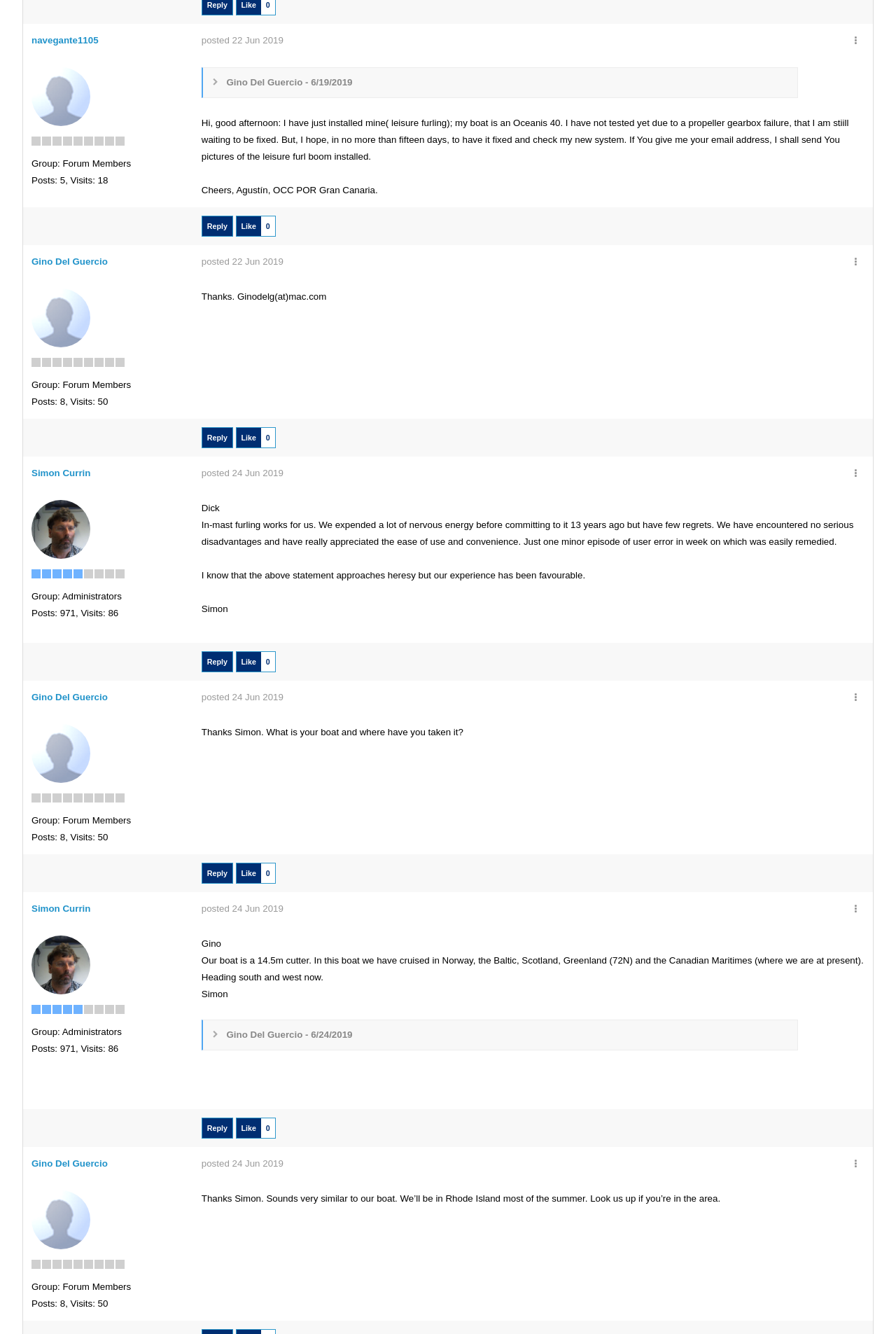Find the bounding box coordinates of the element to click in order to complete the given instruction: "View post details."

[0.225, 0.05, 0.965, 0.073]